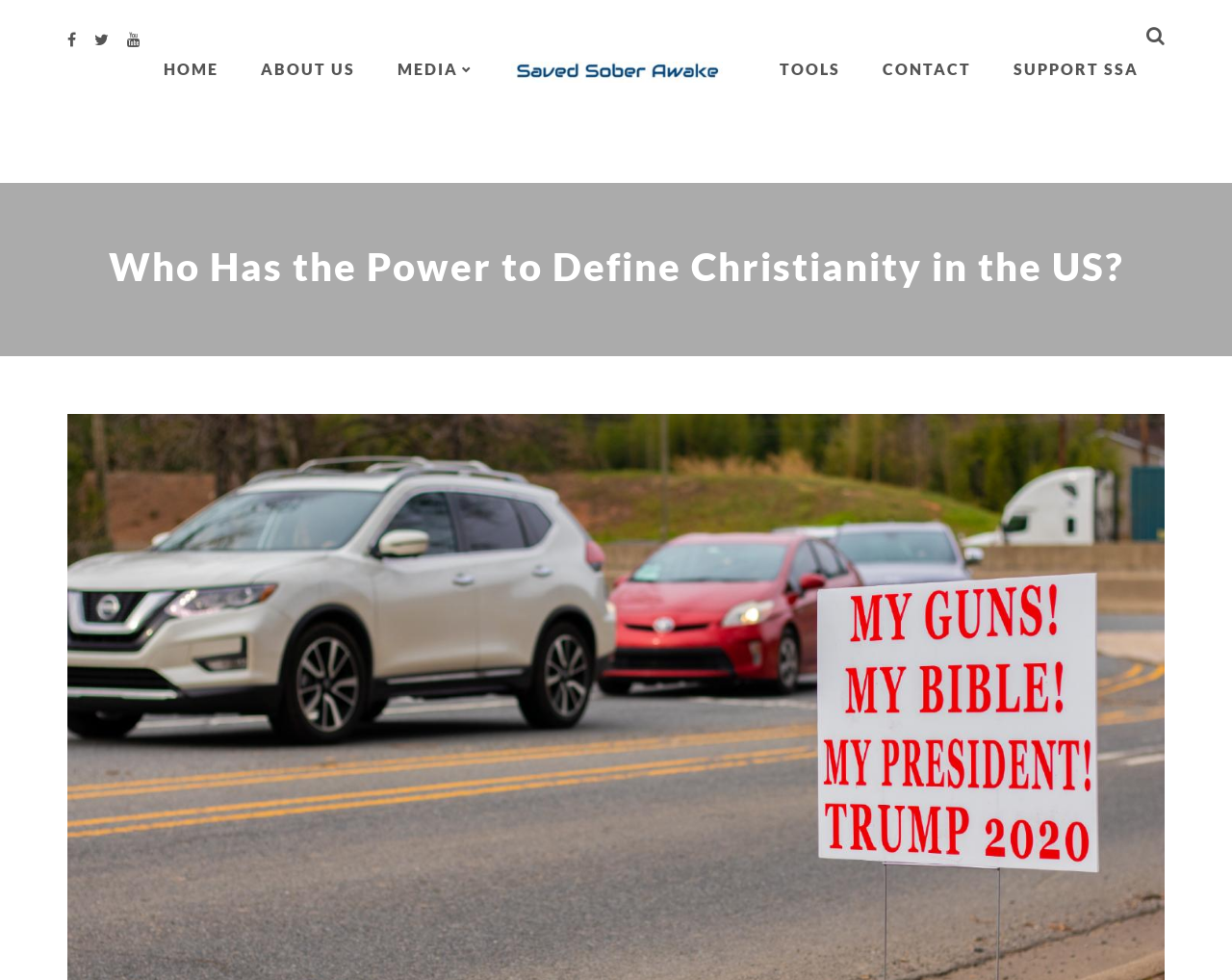Please specify the bounding box coordinates in the format (top-left x, top-left y, bottom-right x, bottom-right y), with all values as floating point numbers between 0 and 1. Identify the bounding box of the UI element described by: Tools

[0.632, 0.061, 0.682, 0.08]